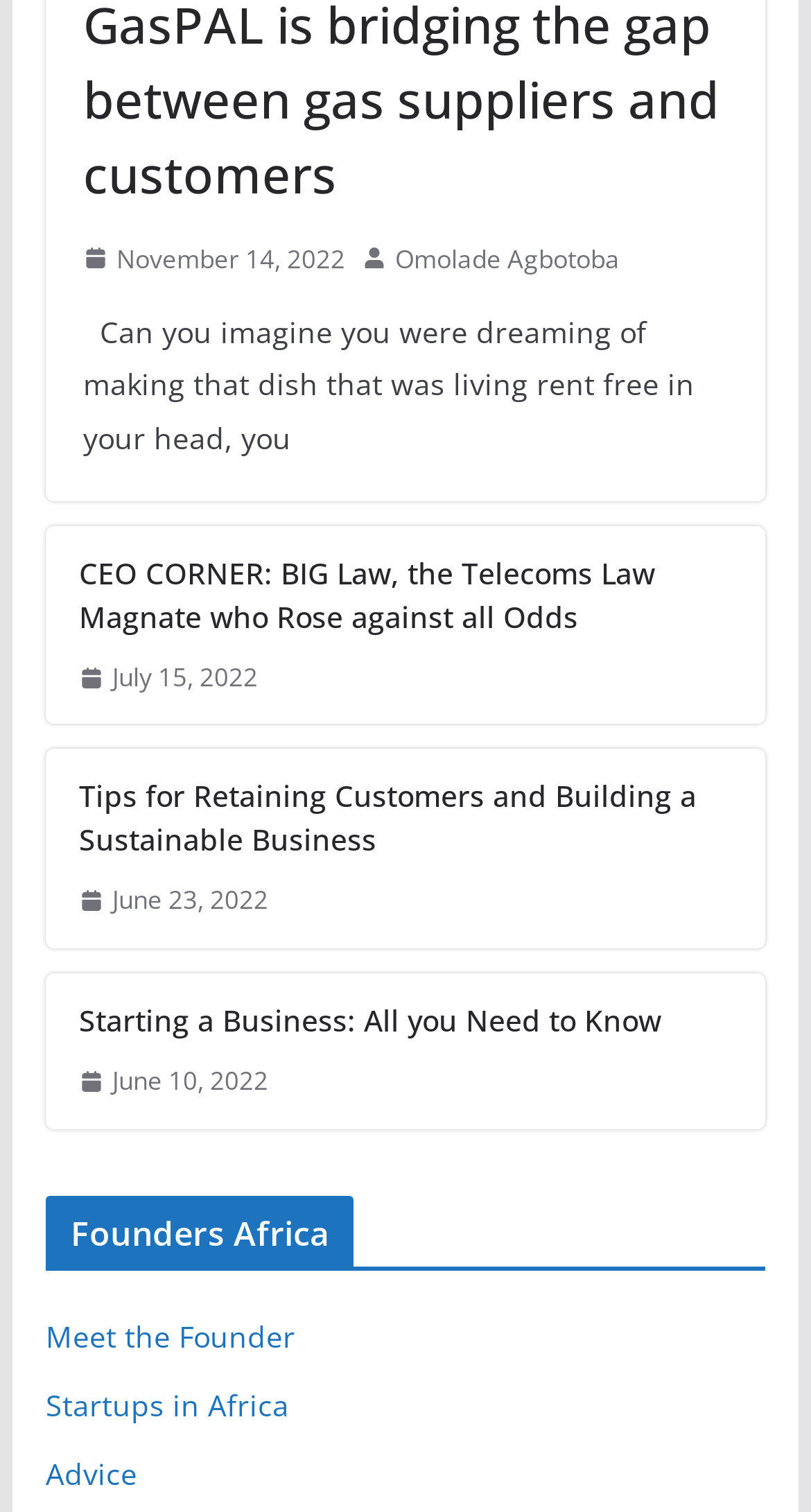What is the date of the first article?
Based on the visual details in the image, please answer the question thoroughly.

I found the date by looking at the first link element with the text 'November 14, 2022' which is located at the top of the webpage.